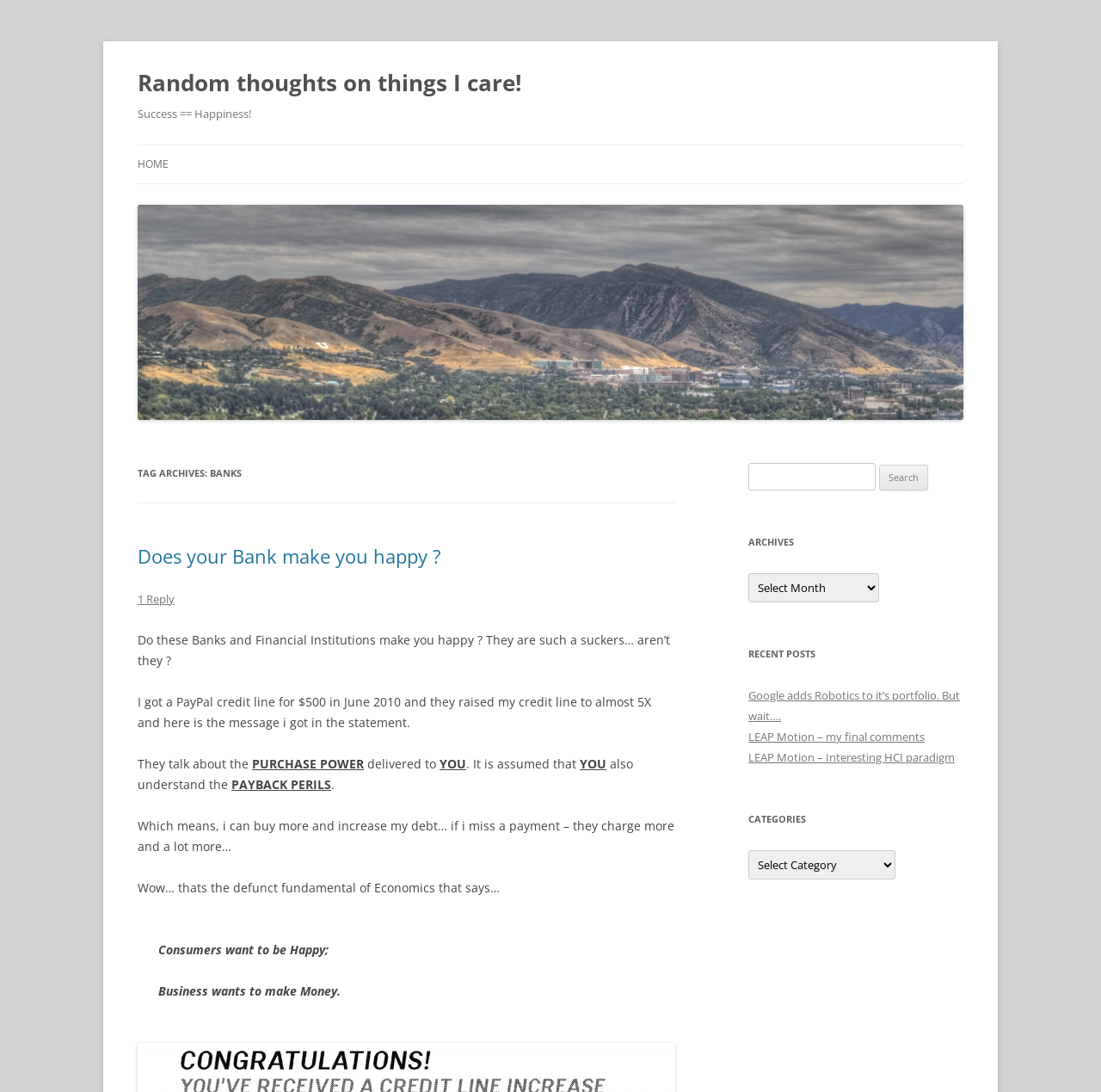Determine the bounding box for the UI element as described: "1 Reply". The coordinates should be represented as four float numbers between 0 and 1, formatted as [left, top, right, bottom].

[0.125, 0.541, 0.159, 0.555]